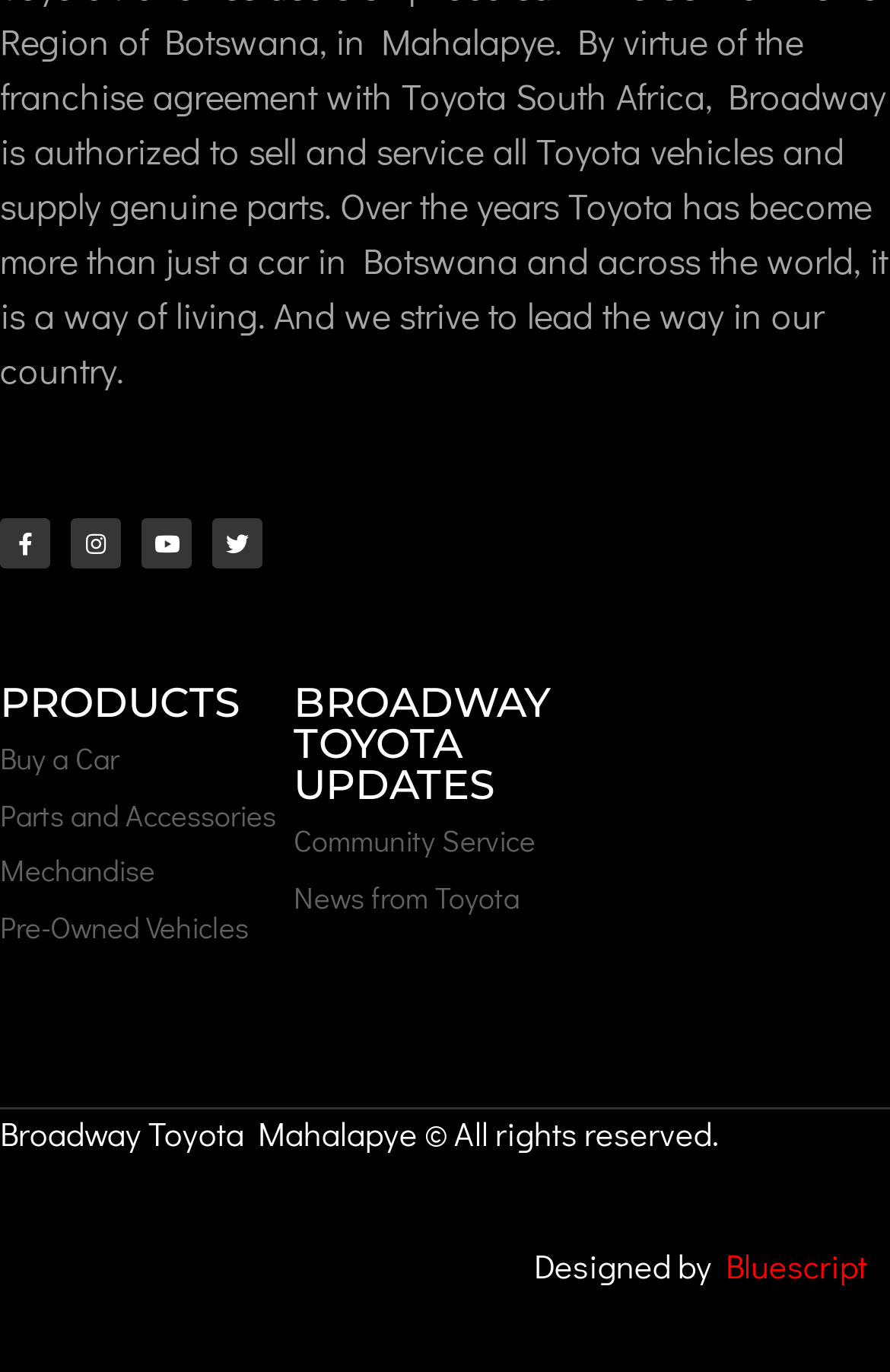Extract the bounding box coordinates for the UI element described as: "aria-label="next-page"".

None